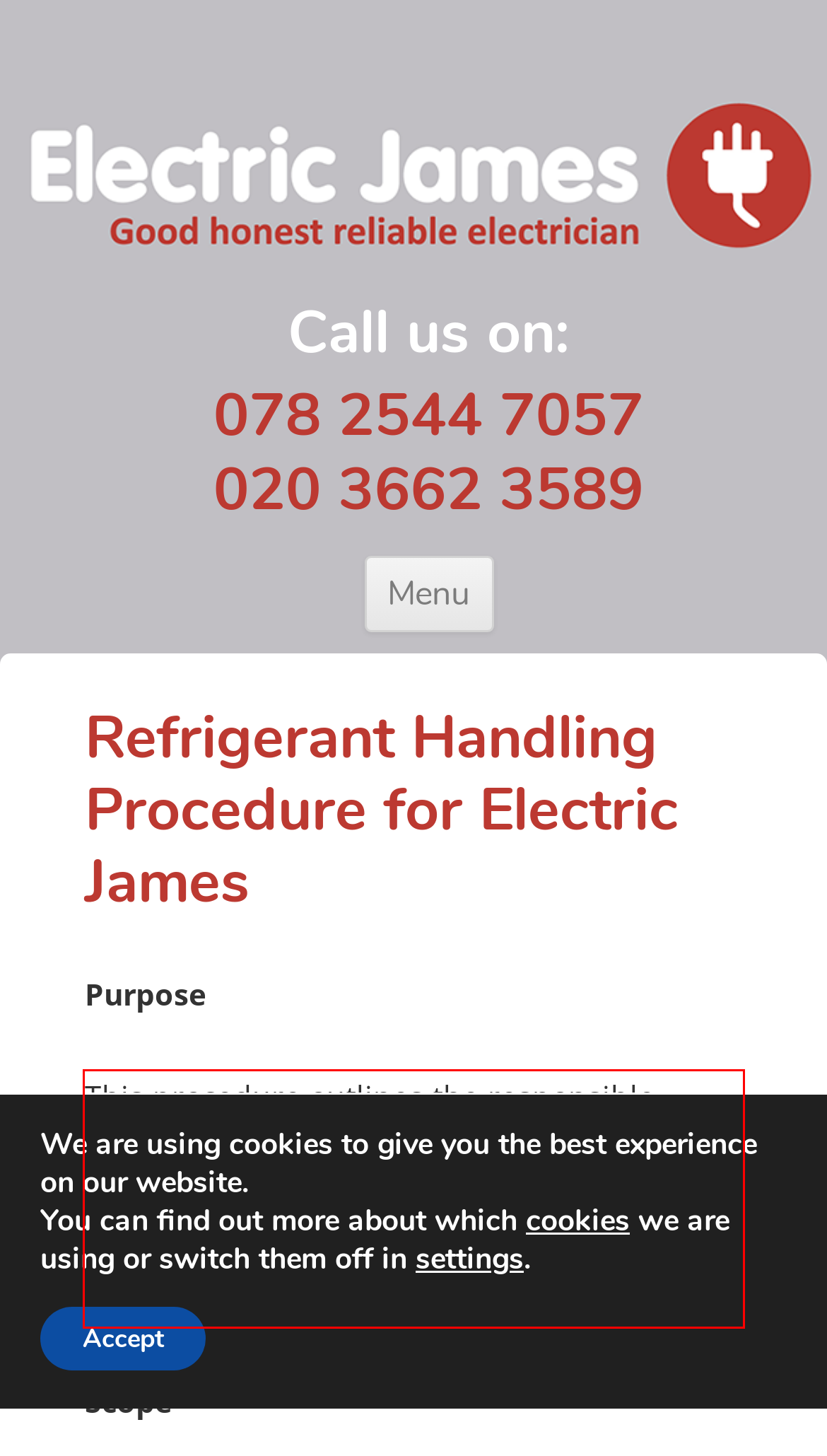Extract and provide the text found inside the red rectangle in the screenshot of the webpage.

This procedure outlines the responsible handling of refrigerants, particularly F-Gases, in compliance with UK regulations, to minimise environmental impact and ensure personal safety.